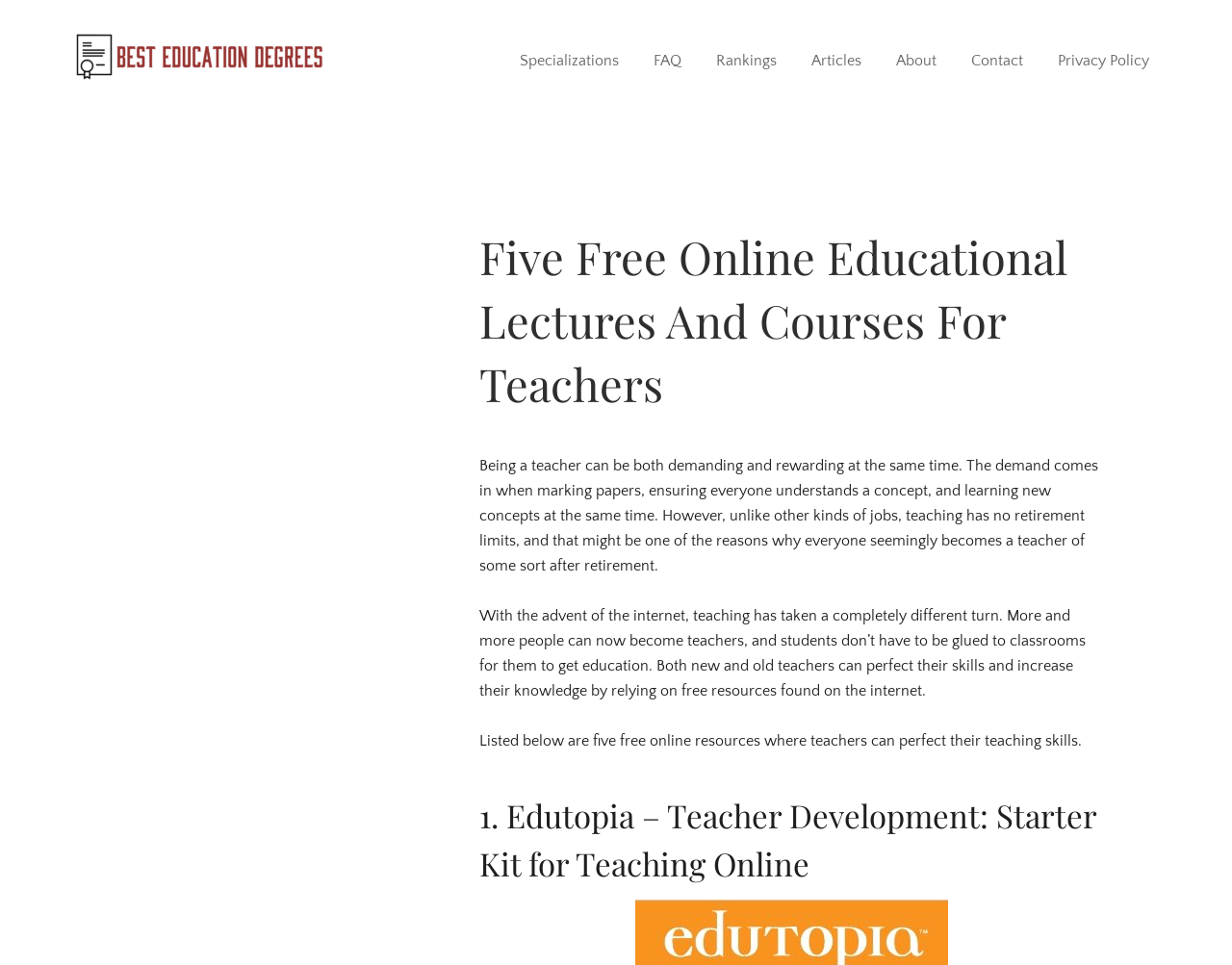What is the benefit of teaching?
Please craft a detailed and exhaustive response to the question.

According to the text, one of the benefits of teaching is that it has no retirement limits, which is mentioned in the sentence 'However, unlike other kinds of jobs, teaching has no retirement limits, and that might be one of the reasons why everyone seemingly becomes a teacher of some sort after retirement.'